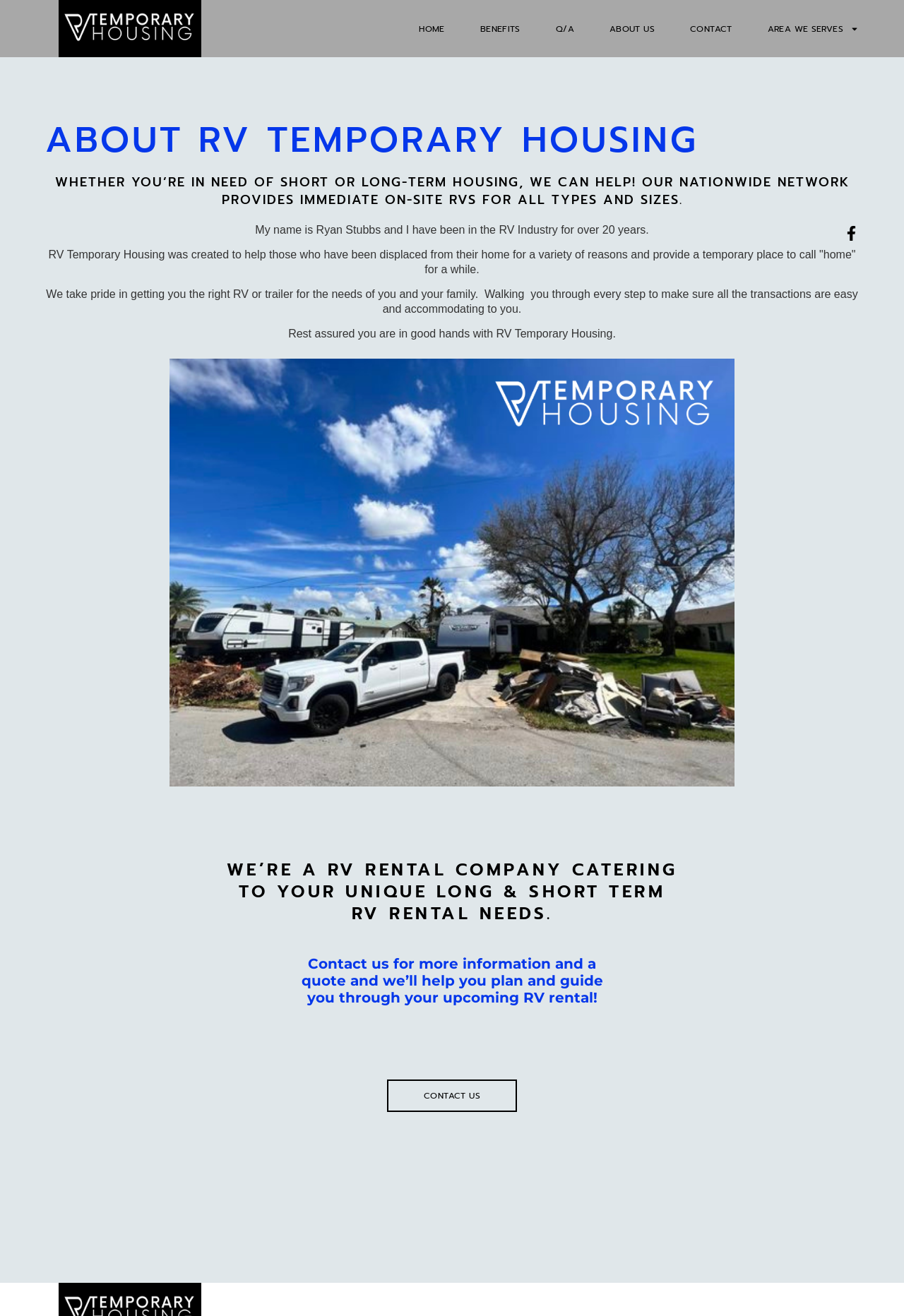Provide the bounding box coordinates of the area you need to click to execute the following instruction: "Click on the CONTACT US button".

[0.428, 0.82, 0.572, 0.845]